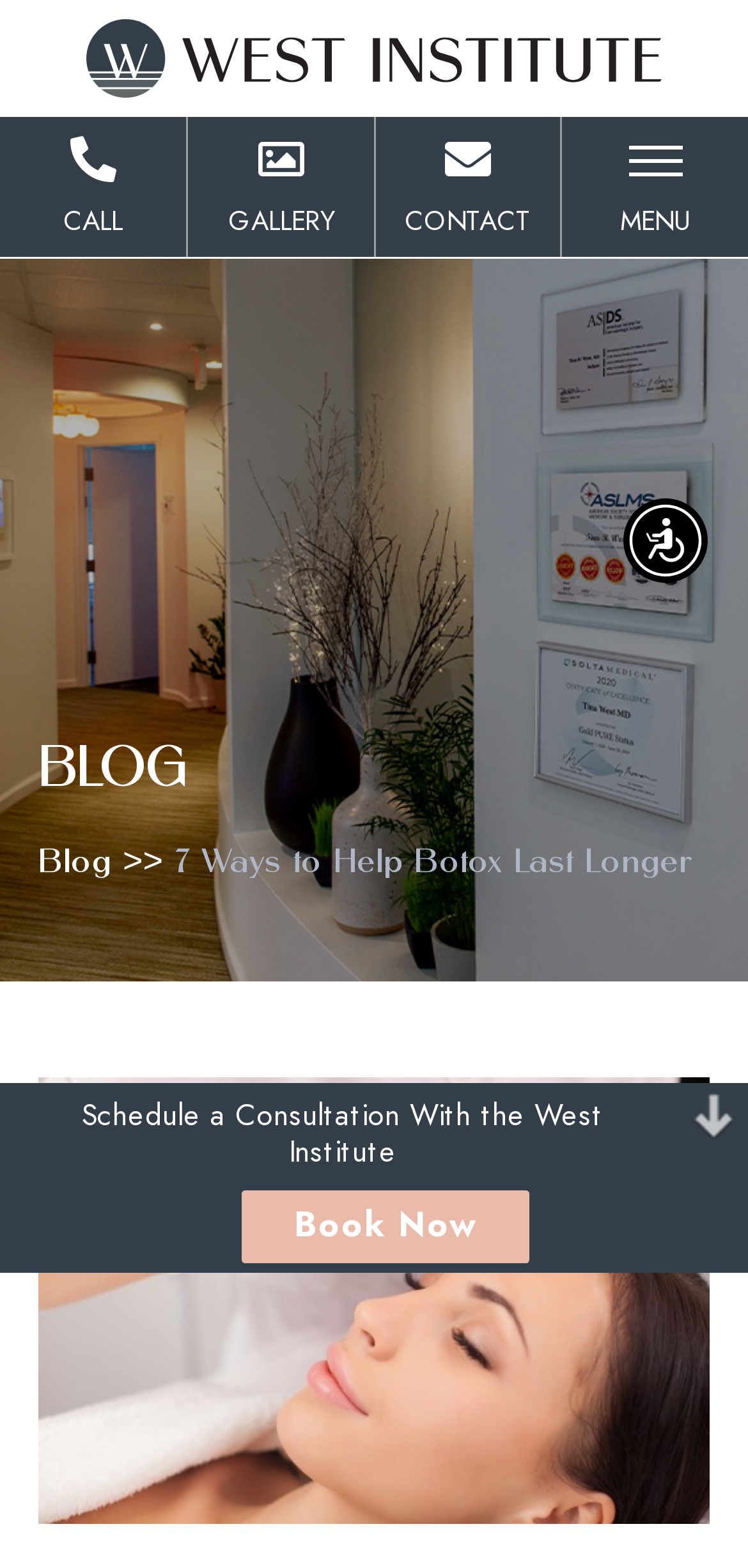Using floating point numbers between 0 and 1, provide the bounding box coordinates in the format (top-left x, top-left y, bottom-right x, bottom-right y). Locate the UI element described here: aria-label="Accessibility Menu" title="Accessibility Menu"

[0.833, 0.318, 0.946, 0.372]